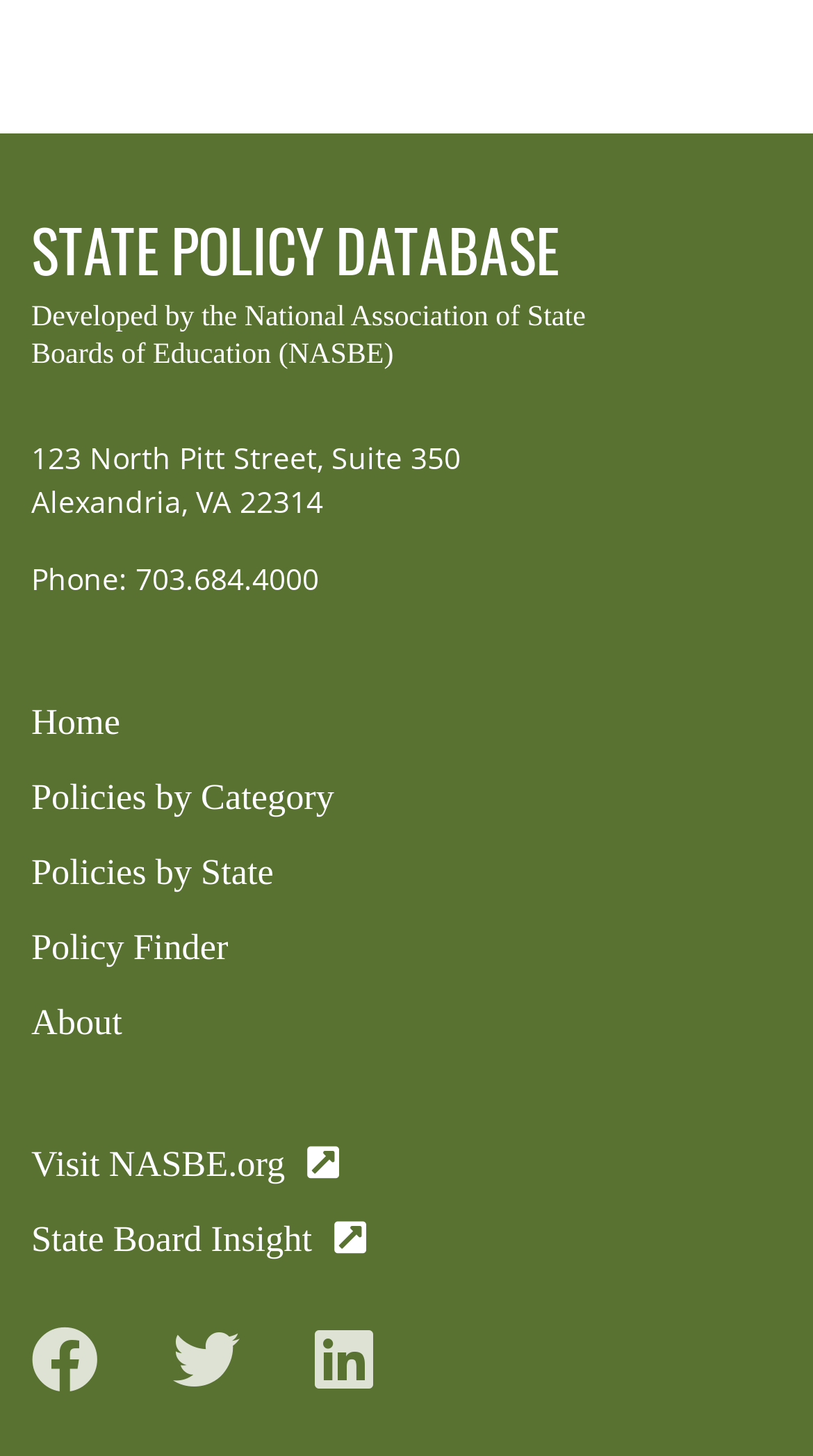How many states are listed on this webpage?
Look at the webpage screenshot and answer the question with a detailed explanation.

I found this answer by counting the number of link elements with state names, such as 'New York', 'North Carolina', and so on. There are 50 such links, suggesting that all 50 US states are listed on this webpage.